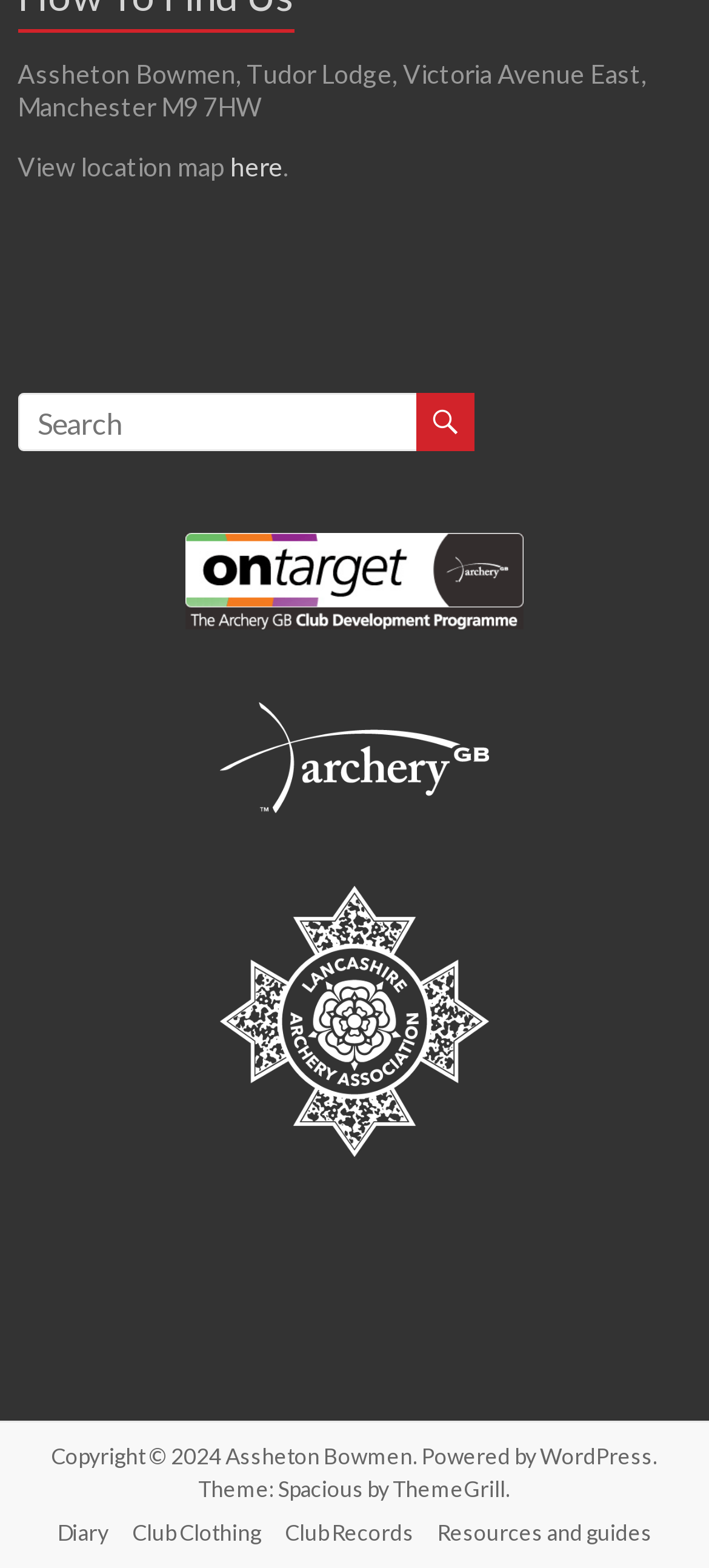How many logos are displayed on the webpage?
Carefully analyze the image and provide a thorough answer to the question.

There are three logos displayed on the webpage: the Archery GB logo, the Lancashire Archery Association logo, and the Assheton Bowmen logo, which can be found in the middle section of the webpage.